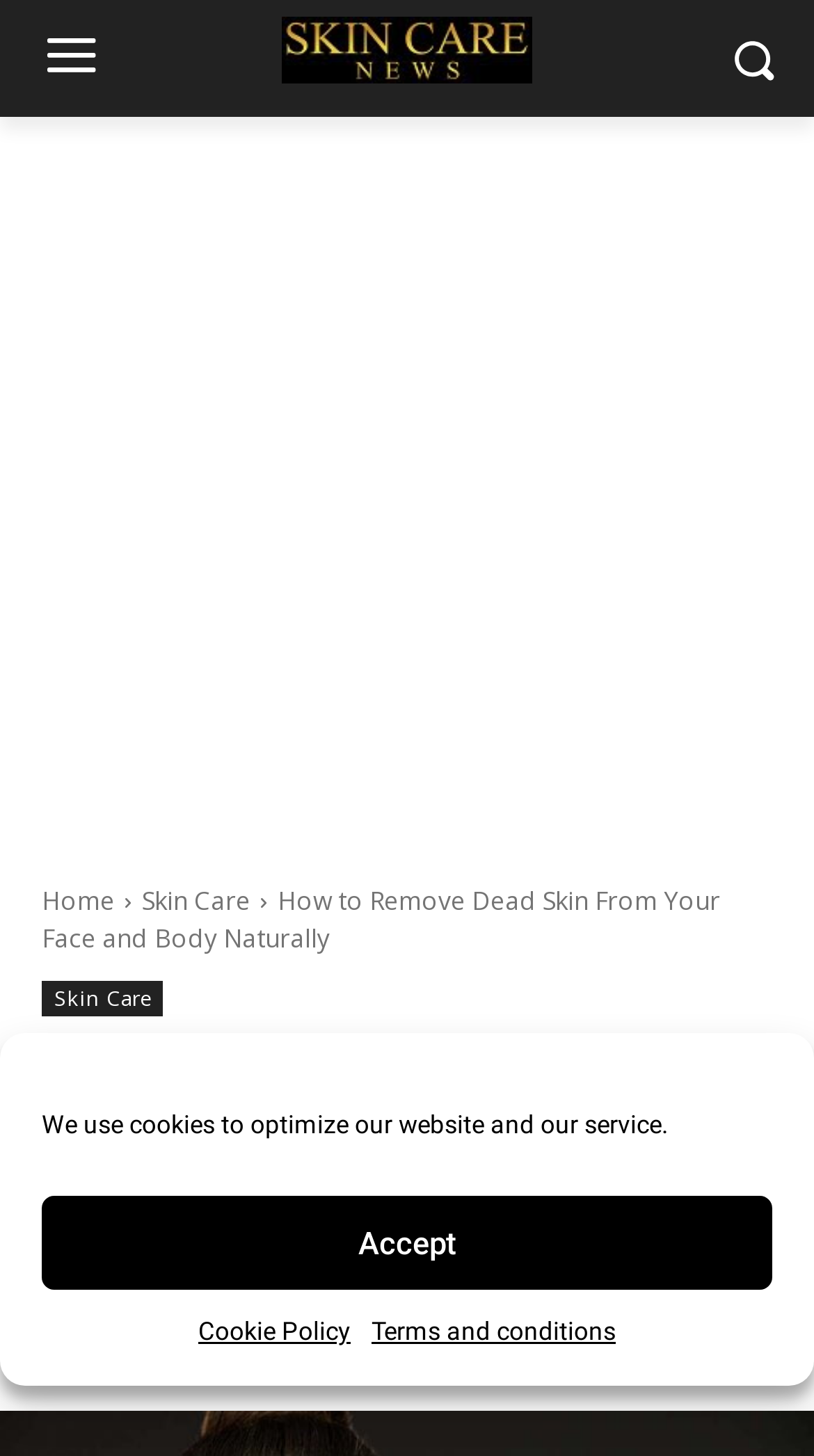Locate the bounding box of the UI element described in the following text: "aria-label="Advertisement" name="aswift_1" title="Advertisement"".

[0.0, 0.095, 1.0, 0.56]